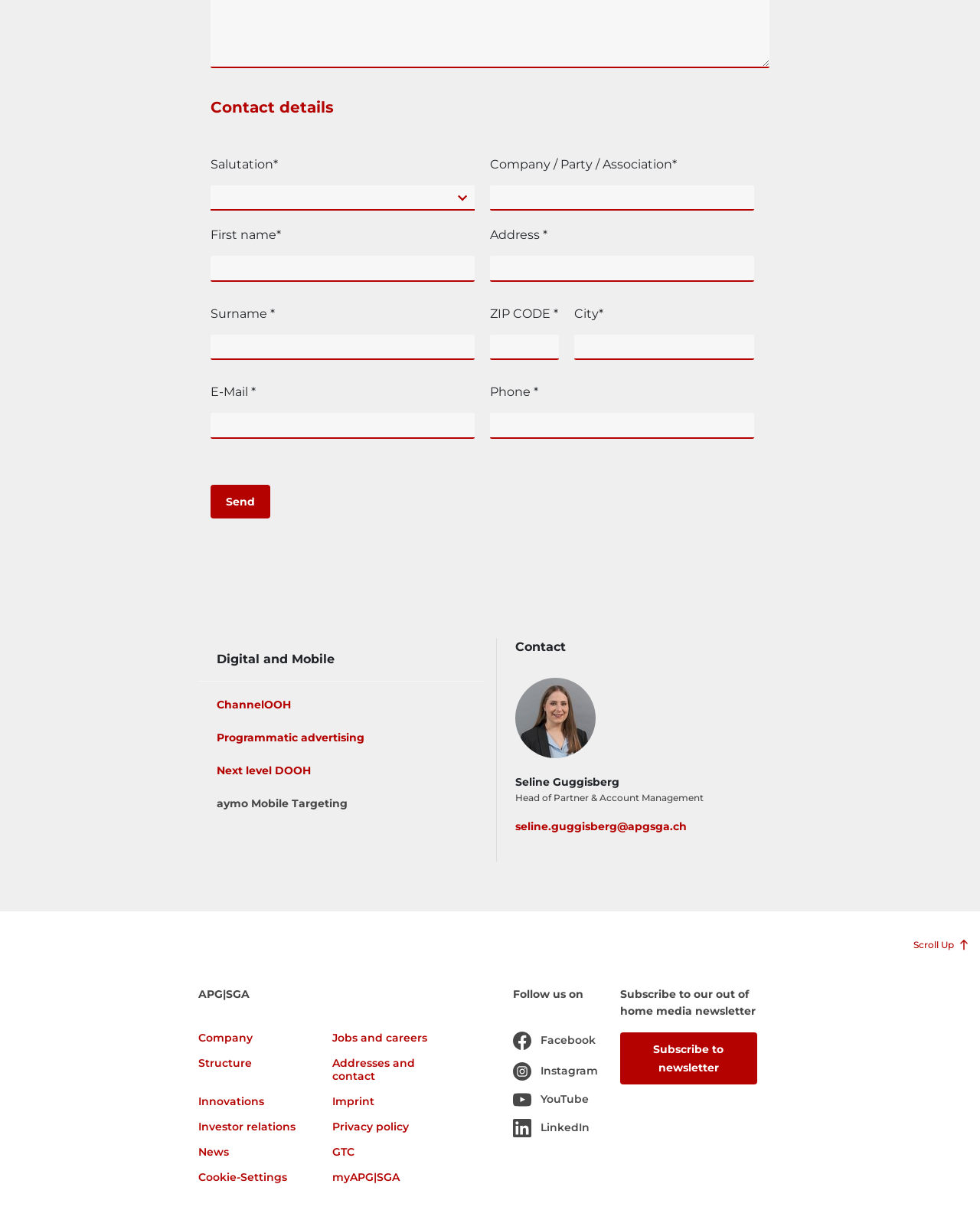Bounding box coordinates are to be given in the format (top-left x, top-left y, bottom-right x, bottom-right y). All values must be floating point numbers between 0 and 1. Provide the bounding box coordinate for the UI element described as: parent_node: Surname * name="e1dfc514-f301-4cb2-855a-4c8fa8331207"

[0.215, 0.274, 0.484, 0.295]